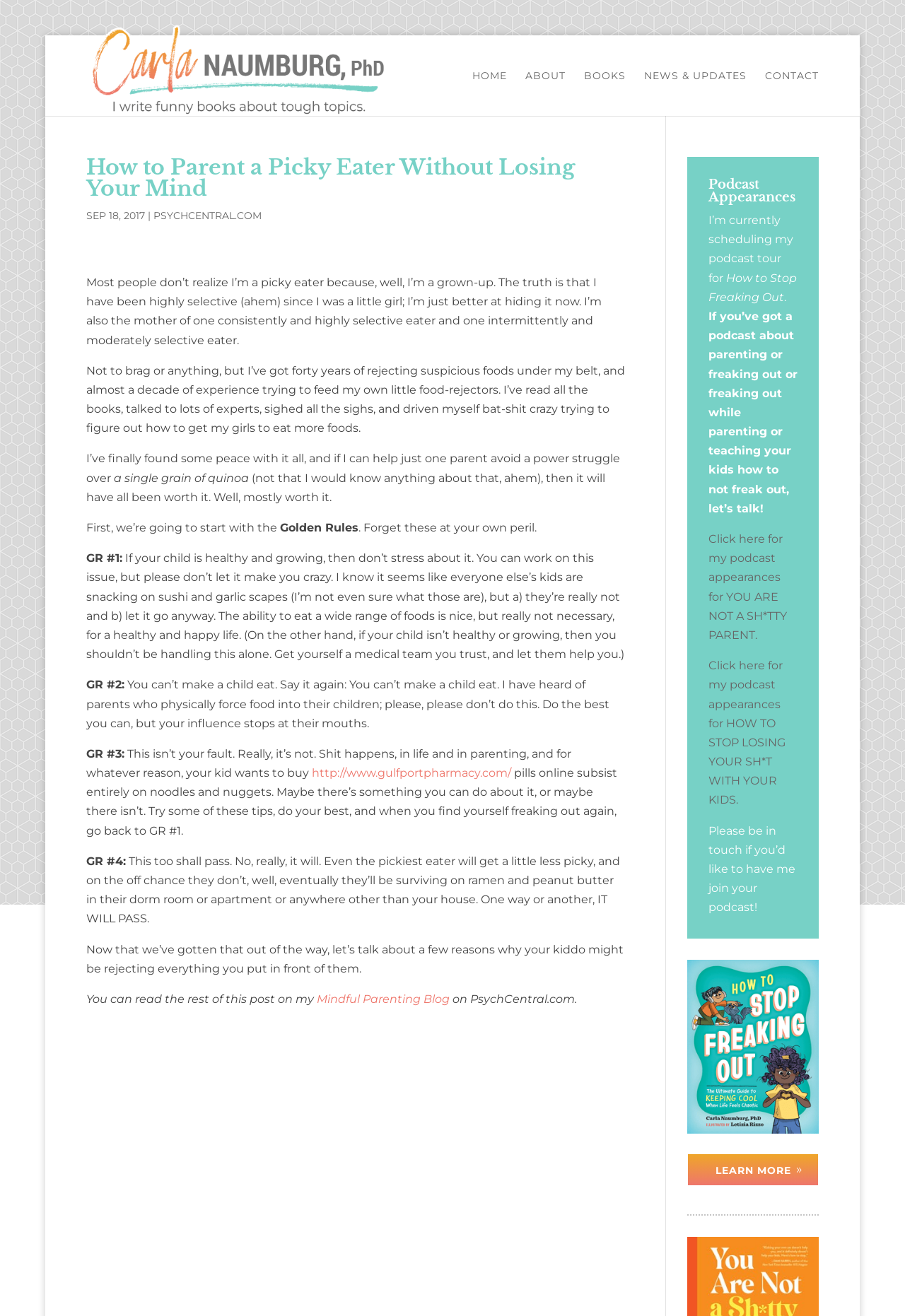Please identify the bounding box coordinates of the element I should click to complete this instruction: 'Learn more about the author's podcast appearances'. The coordinates should be given as four float numbers between 0 and 1, like this: [left, top, right, bottom].

[0.759, 0.877, 0.905, 0.901]